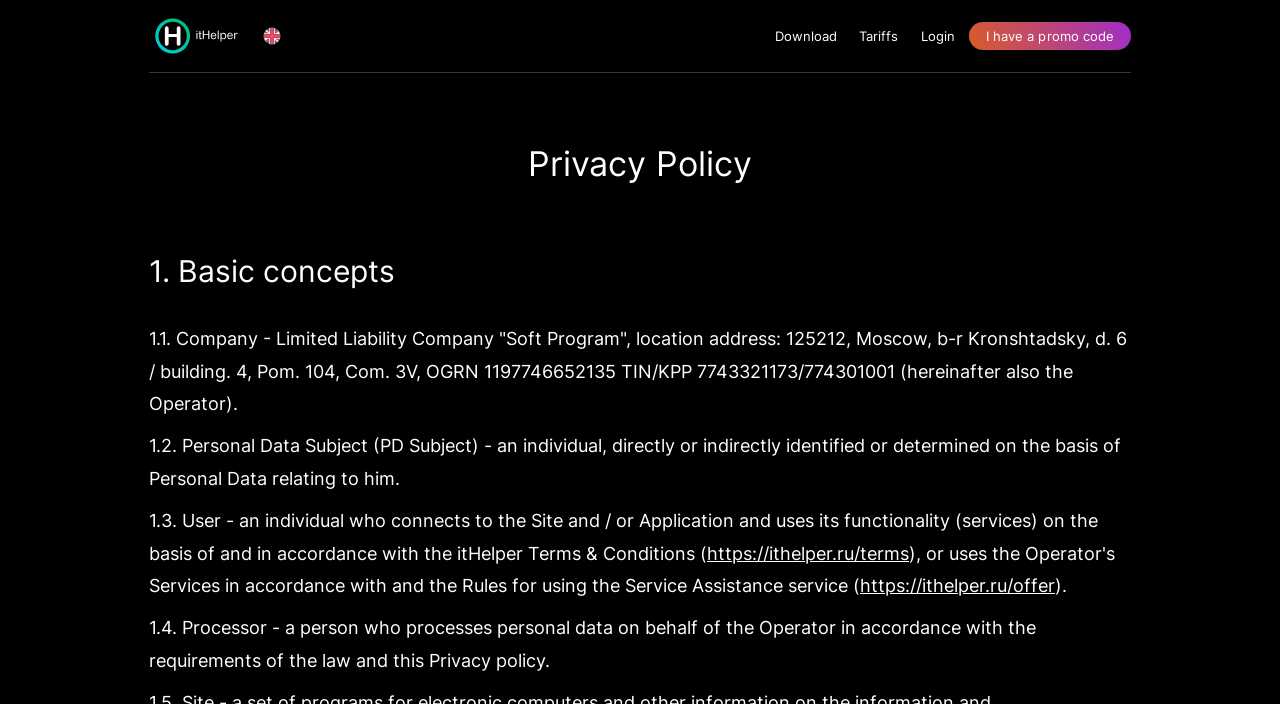What is a User according to the webpage?
Give a detailed explanation using the information visible in the image.

The definition of a User can be found in the StaticText element with the text '1.3. User', which states that a User is 'an individual who connects to the Site and / or Application and uses its functionality (services) on the basis of and in accordance with the itHelper Terms & Conditions'.